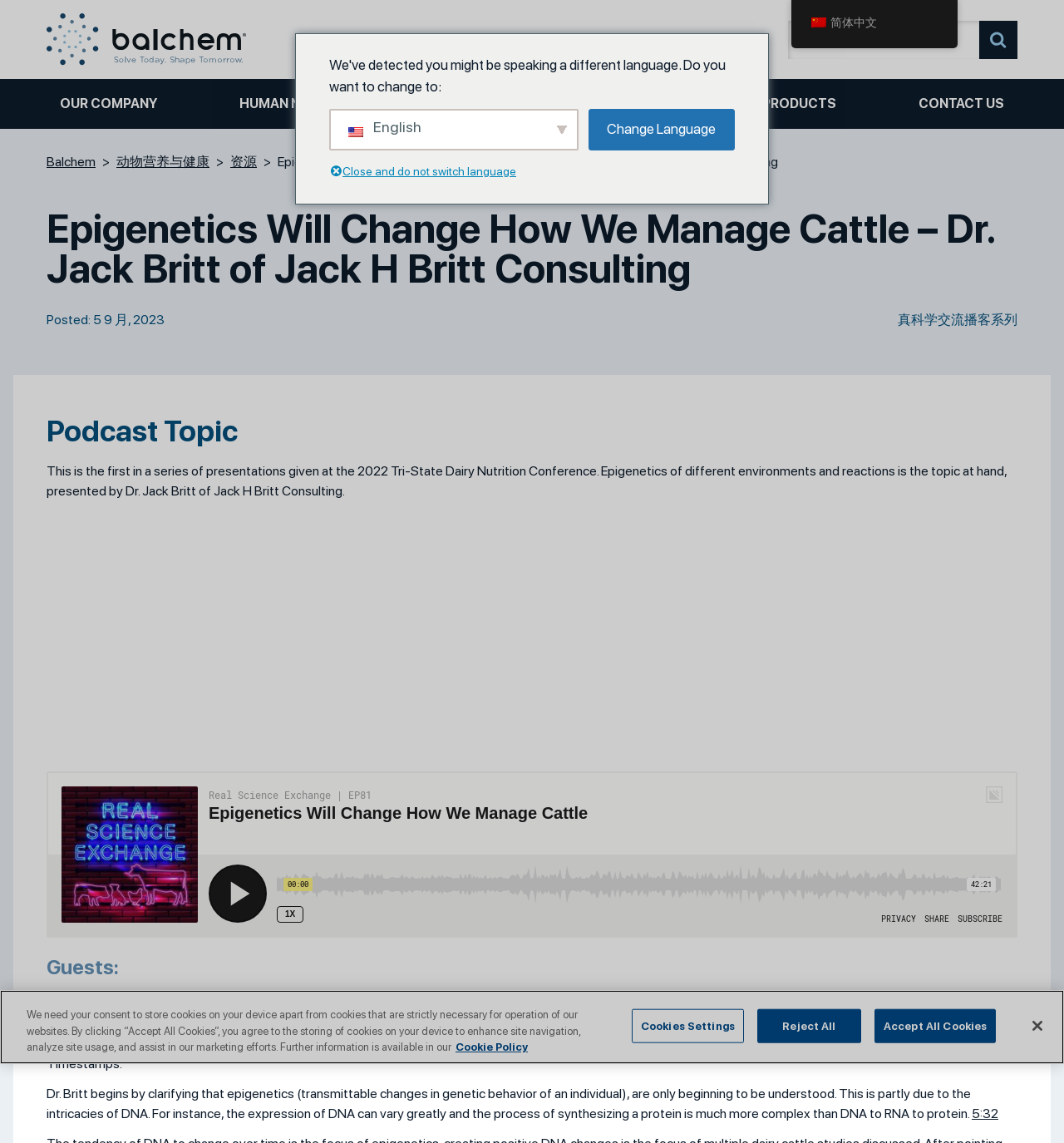Locate the bounding box coordinates of the element that should be clicked to execute the following instruction: "Click on Animal Nutrition & Health".

[0.044, 0.012, 0.231, 0.058]